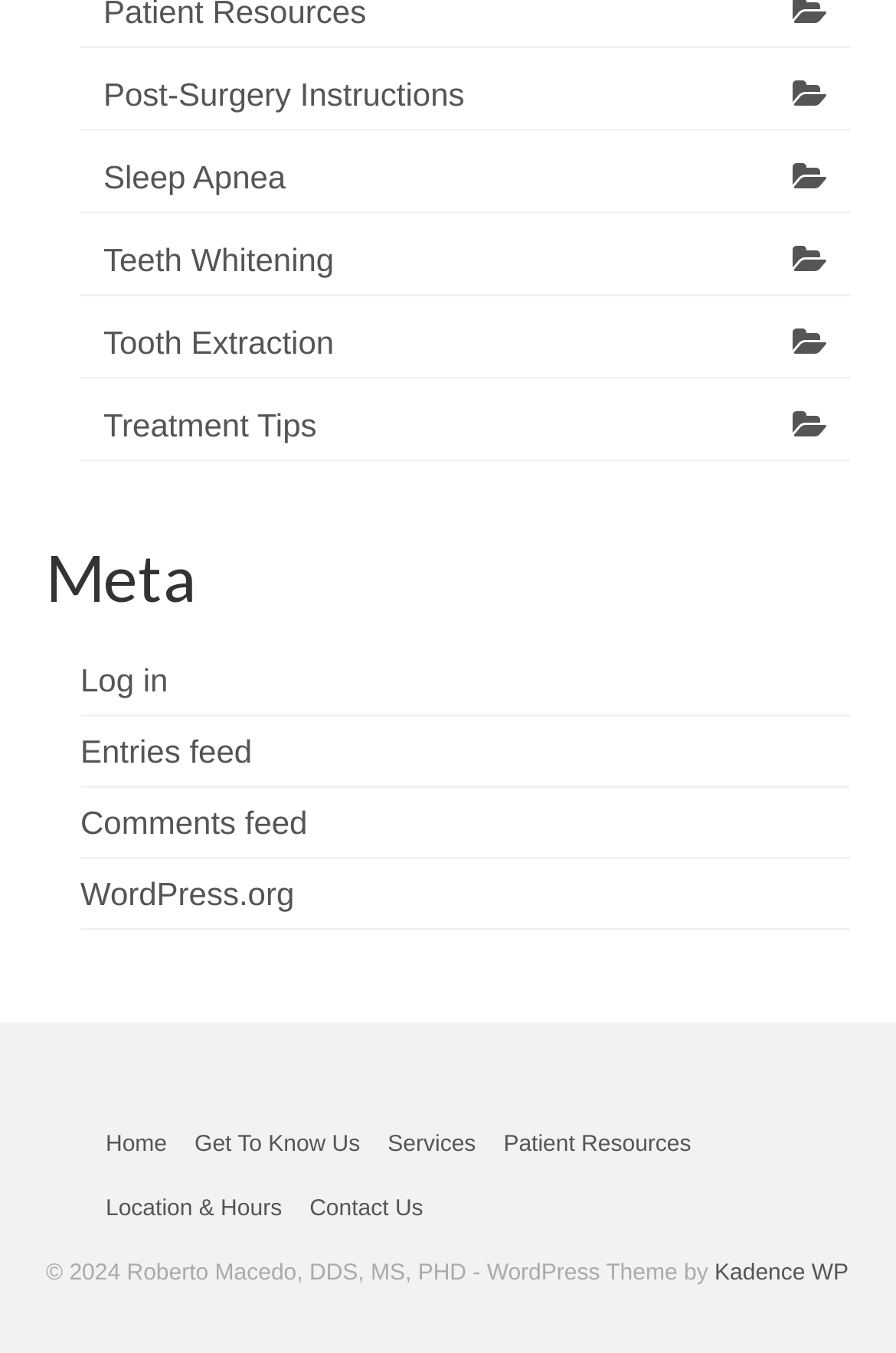Provide your answer in one word or a succinct phrase for the question: 
What is the copyright year?

2024